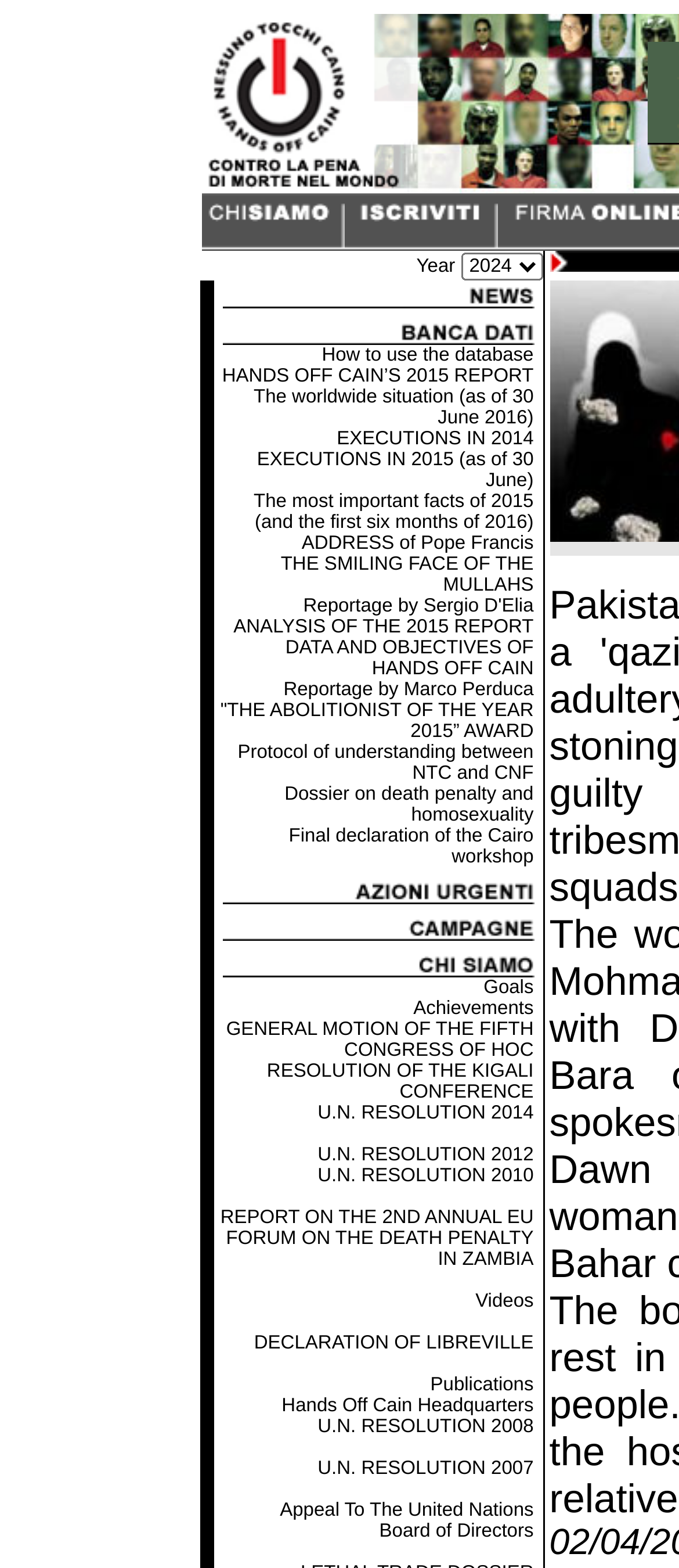Bounding box coordinates are specified in the format (top-left x, top-left y, bottom-right x, bottom-right y). All values are floating point numbers bounded between 0 and 1. Please provide the bounding box coordinate of the region this sentence describes: ADDRESS of Pope Francis

[0.444, 0.34, 0.786, 0.353]